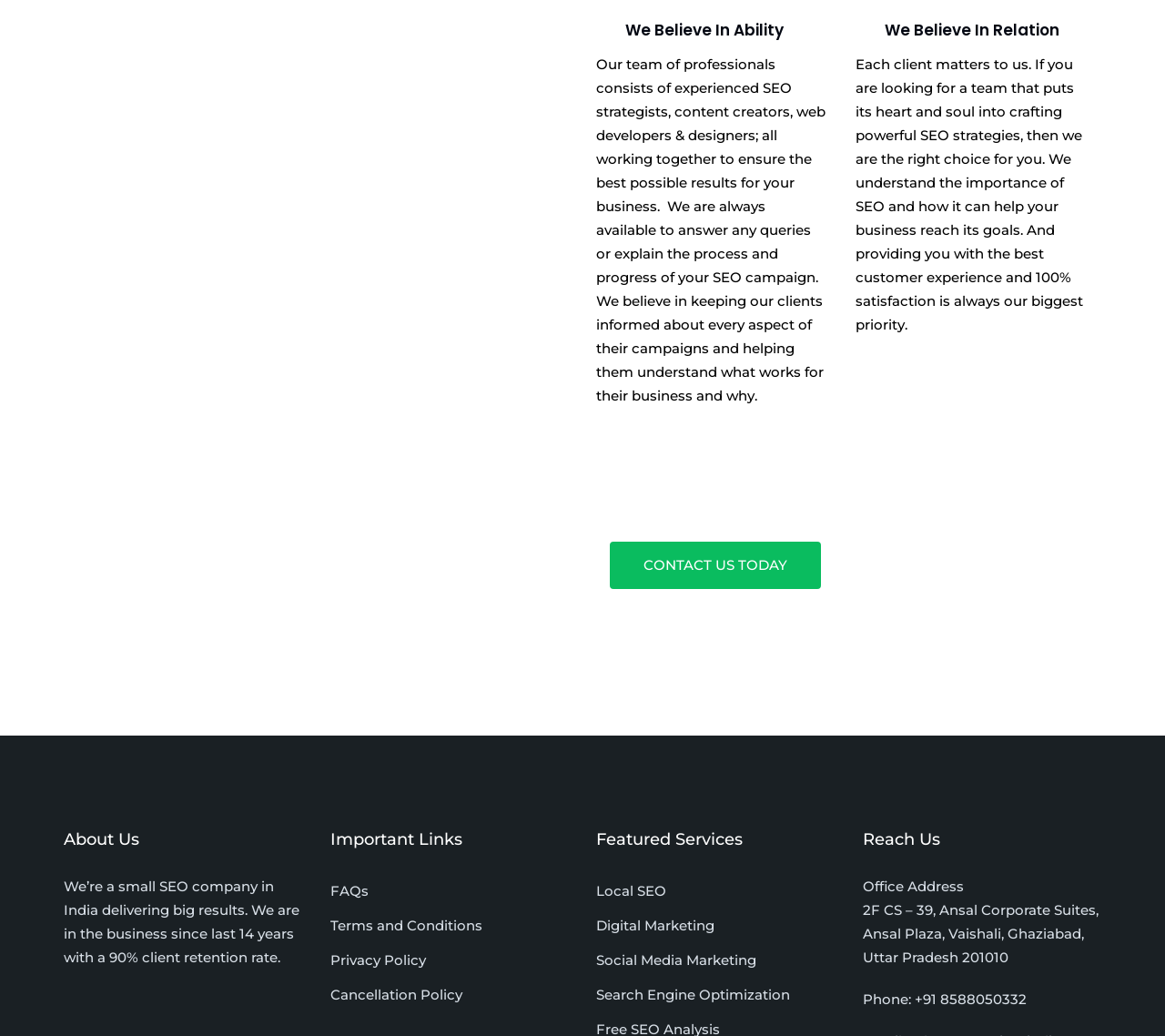Locate the bounding box coordinates of the region to be clicked to comply with the following instruction: "Learn more about 'FAQs'". The coordinates must be four float numbers between 0 and 1, in the form [left, top, right, bottom].

[0.283, 0.851, 0.316, 0.868]